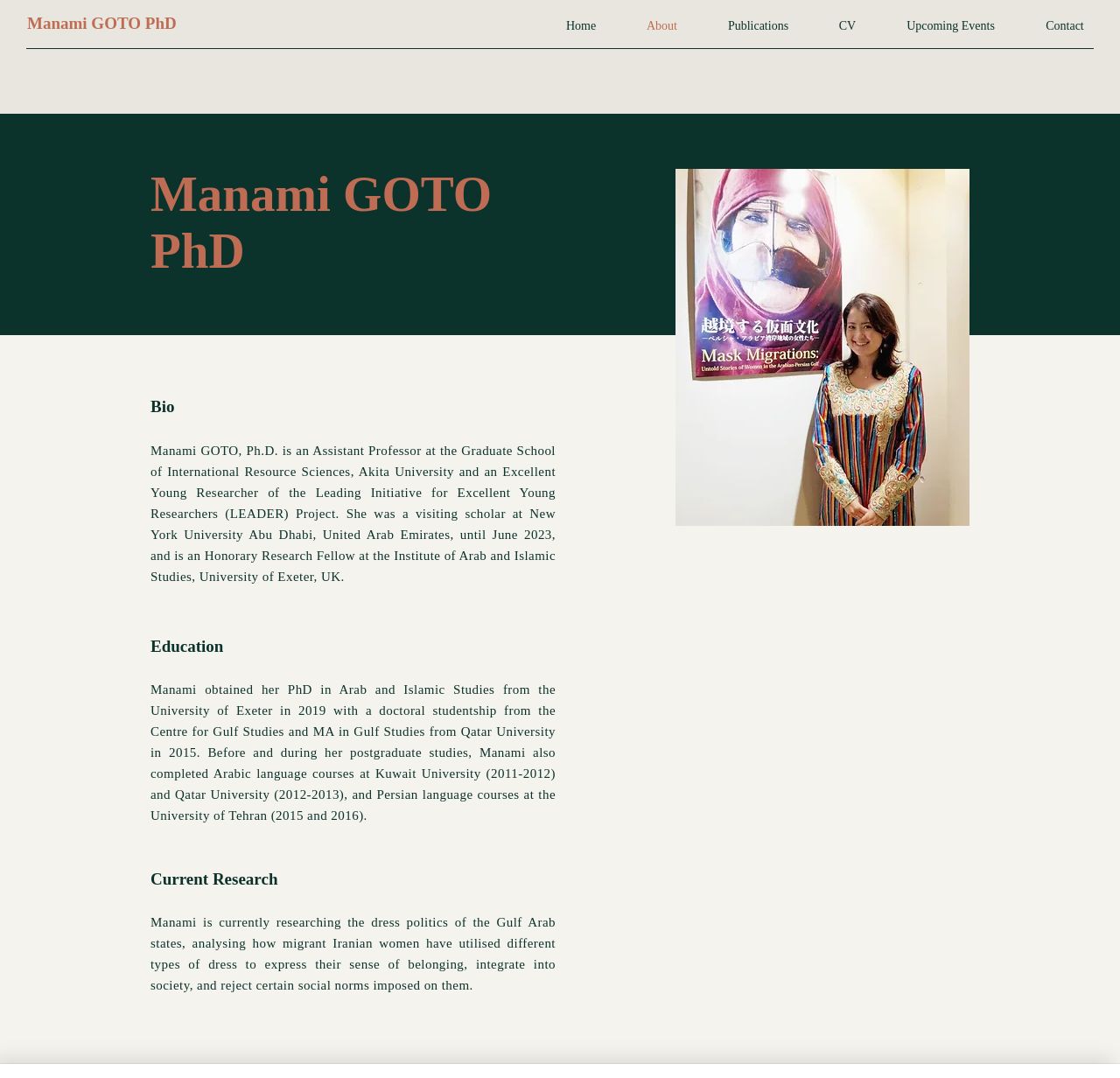Explain the contents of the webpage comprehensively.

The webpage is about Manami Goto, a researcher and academic. At the top left, there is a link to her name, "Manami GOTO PhD". Below this, there is a navigation menu with links to different sections of the website, including "Home", "About", "Publications", "CV", "Upcoming Events", and "Contact". 

The main content of the page is divided into sections, each with a heading. The first section is about Manami's bio, which includes a brief description of her current position and research background. Below this, there is a profile picture of Manami. 

The next section is about her education, which lists her academic achievements, including her PhD and MA degrees, as well as language courses she has taken. 

The final section is about her current research, which focuses on the dress politics of the Gulf Arab states and how migrant Iranian women use dress to express their sense of belonging and integrate into society.